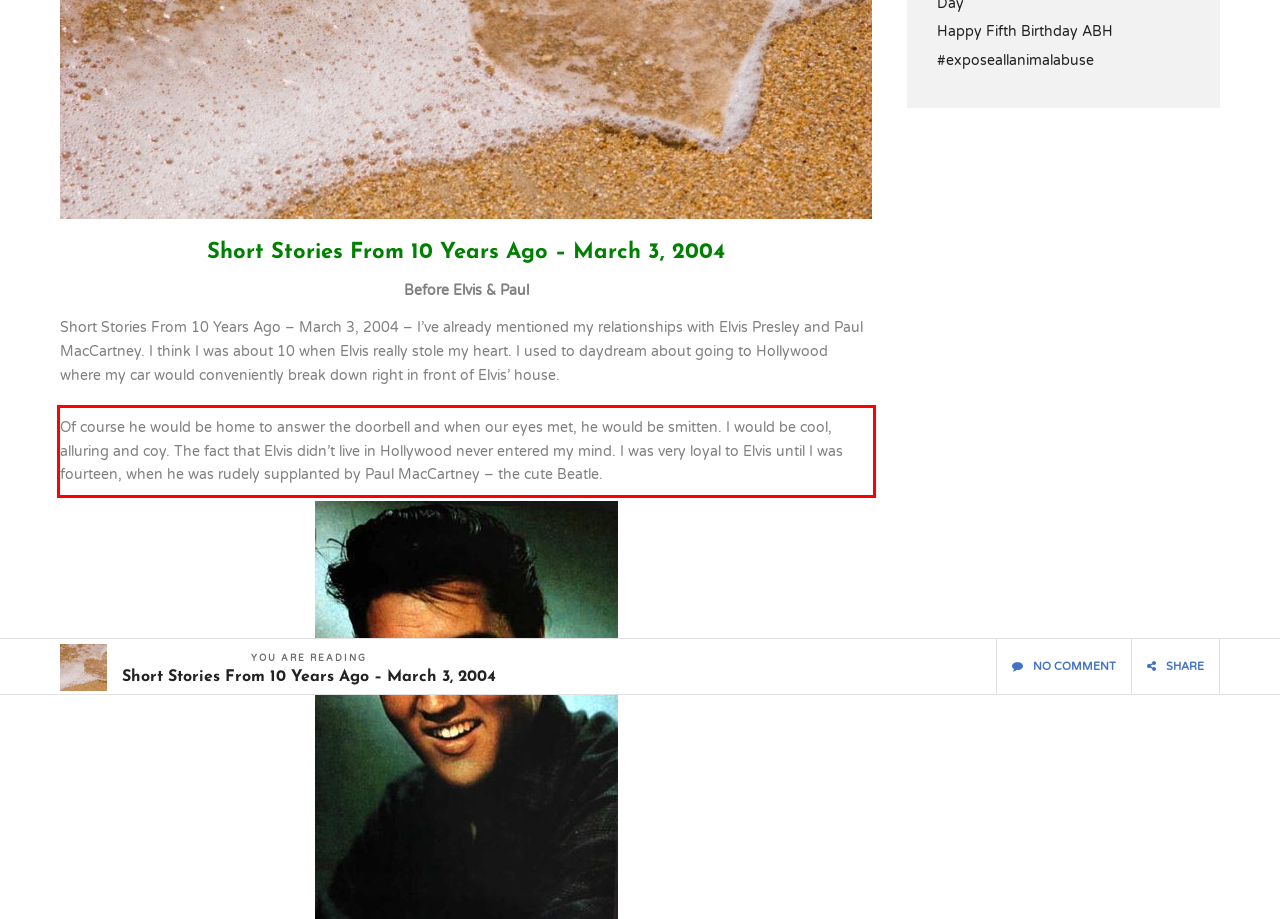Observe the screenshot of the webpage, locate the red bounding box, and extract the text content within it.

Of course he would be home to answer the doorbell and when our eyes met, he would be smitten. I would be cool, alluring and coy. The fact that Elvis didn’t live in Hollywood never entered my mind. I was very loyal to Elvis until I was fourteen, when he was rudely supplanted by Paul MacCartney – the cute Beatle.